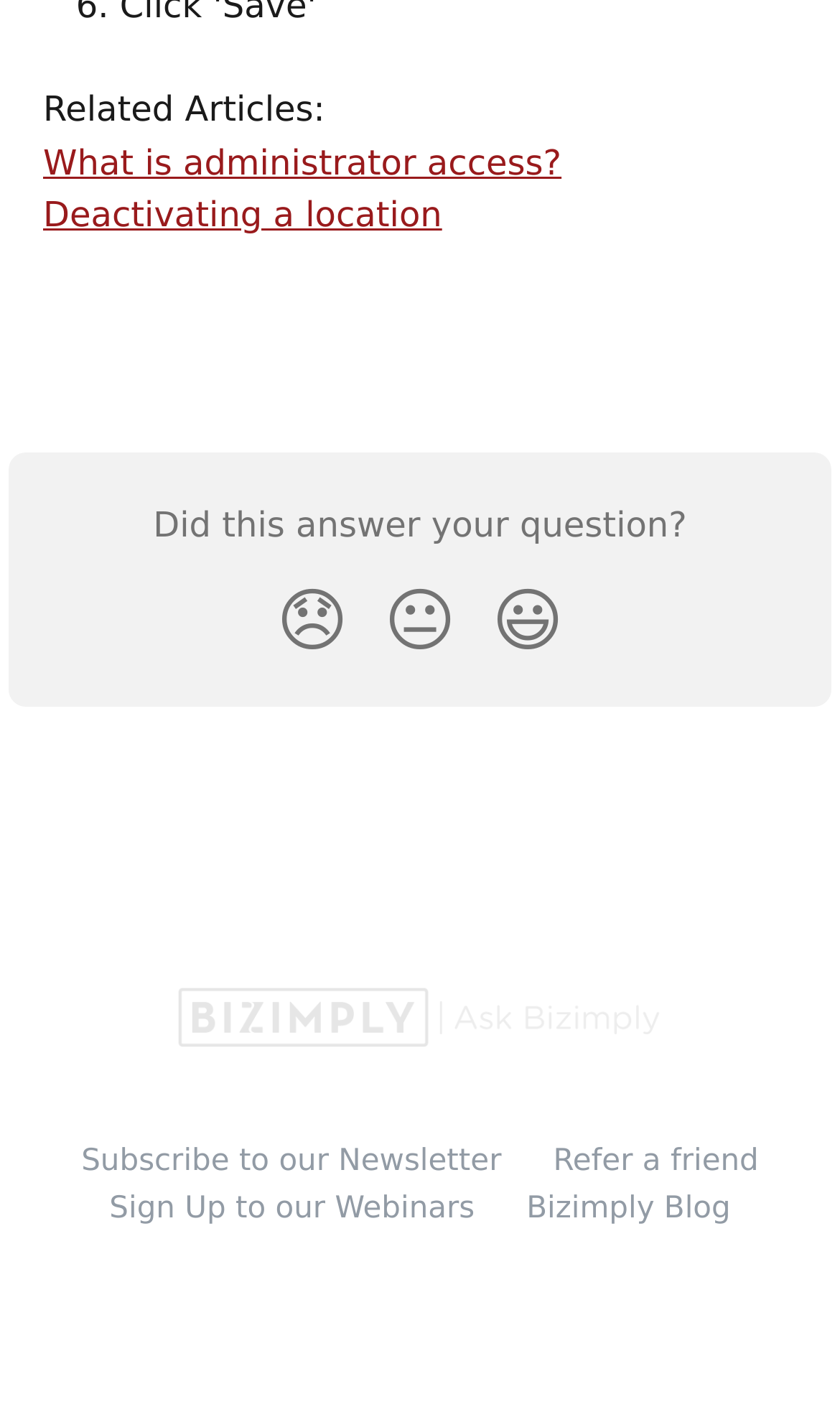How many emojis are there on the webpage?
From the image, respond using a single word or phrase.

3